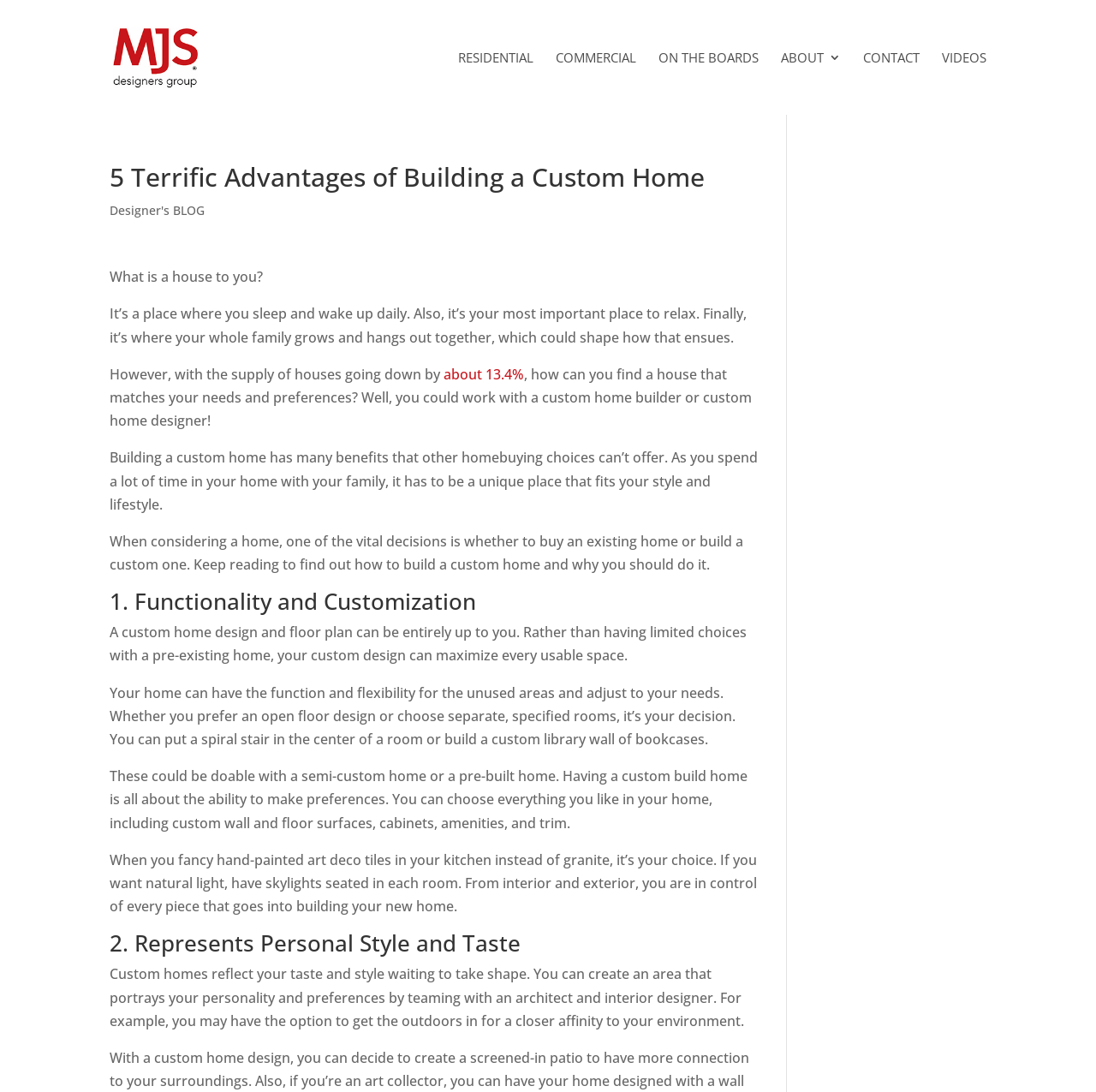Kindly determine the bounding box coordinates for the clickable area to achieve the given instruction: "Visit the 'RESIDENTIAL' page".

[0.418, 0.047, 0.487, 0.105]